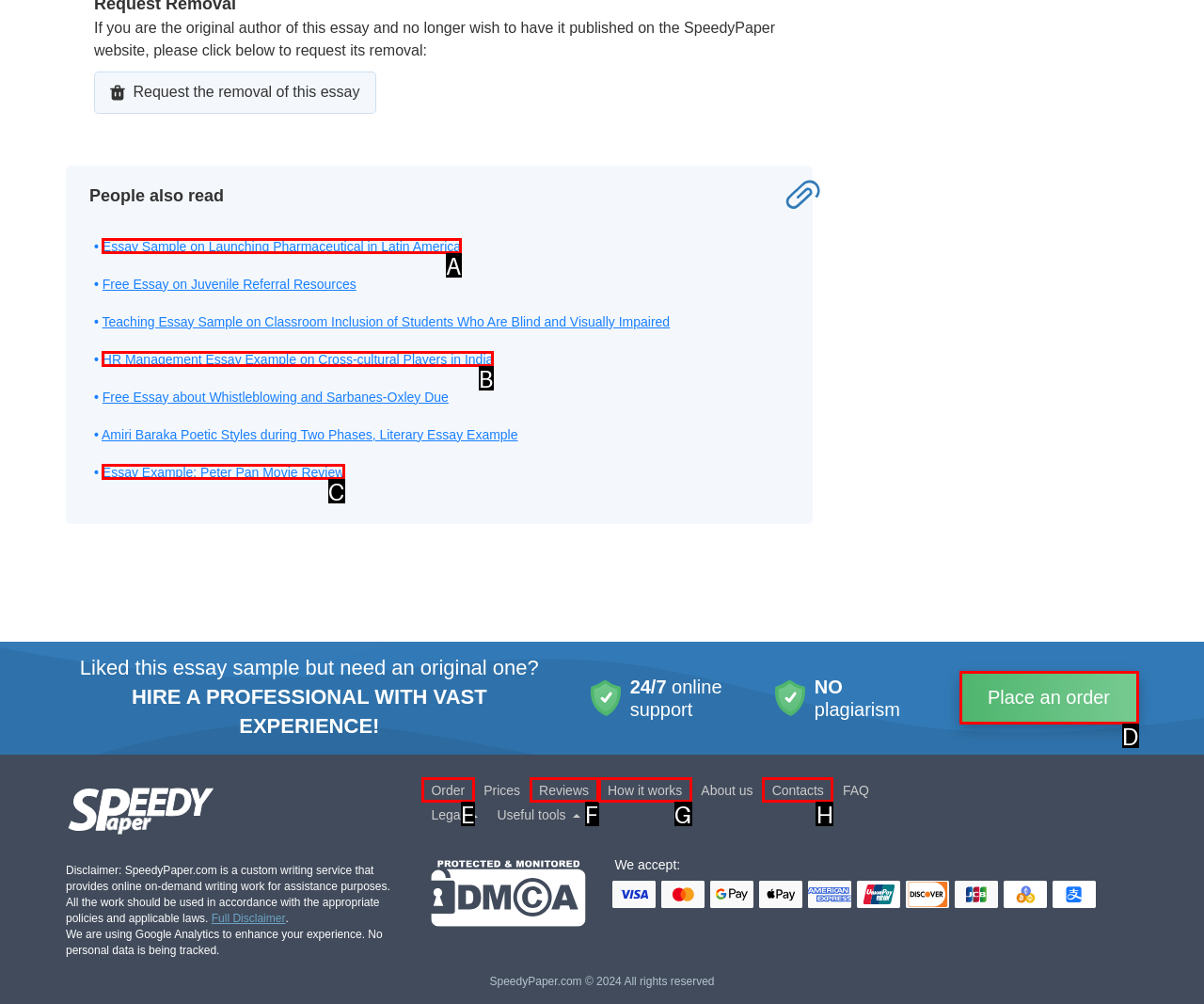Indicate which HTML element you need to click to complete the task: Read Essay Sample on Launching Pharmaceutical in Latin America. Provide the letter of the selected option directly.

A